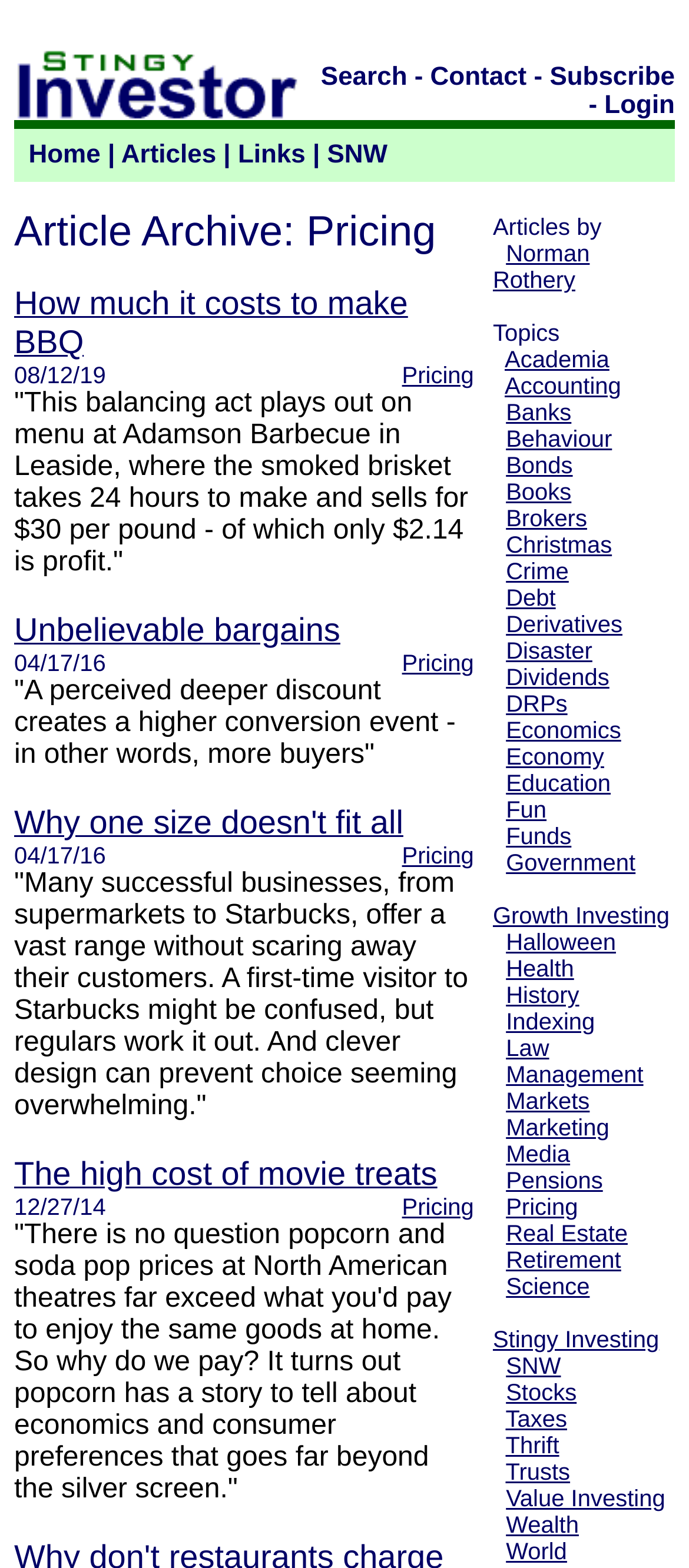What are the main categories on the top navigation bar?
Provide an in-depth and detailed explanation in response to the question.

The main categories on the top navigation bar can be found by looking at the links on the top navigation bar, which are 'Home', 'Articles', 'Links', and 'SNW'.